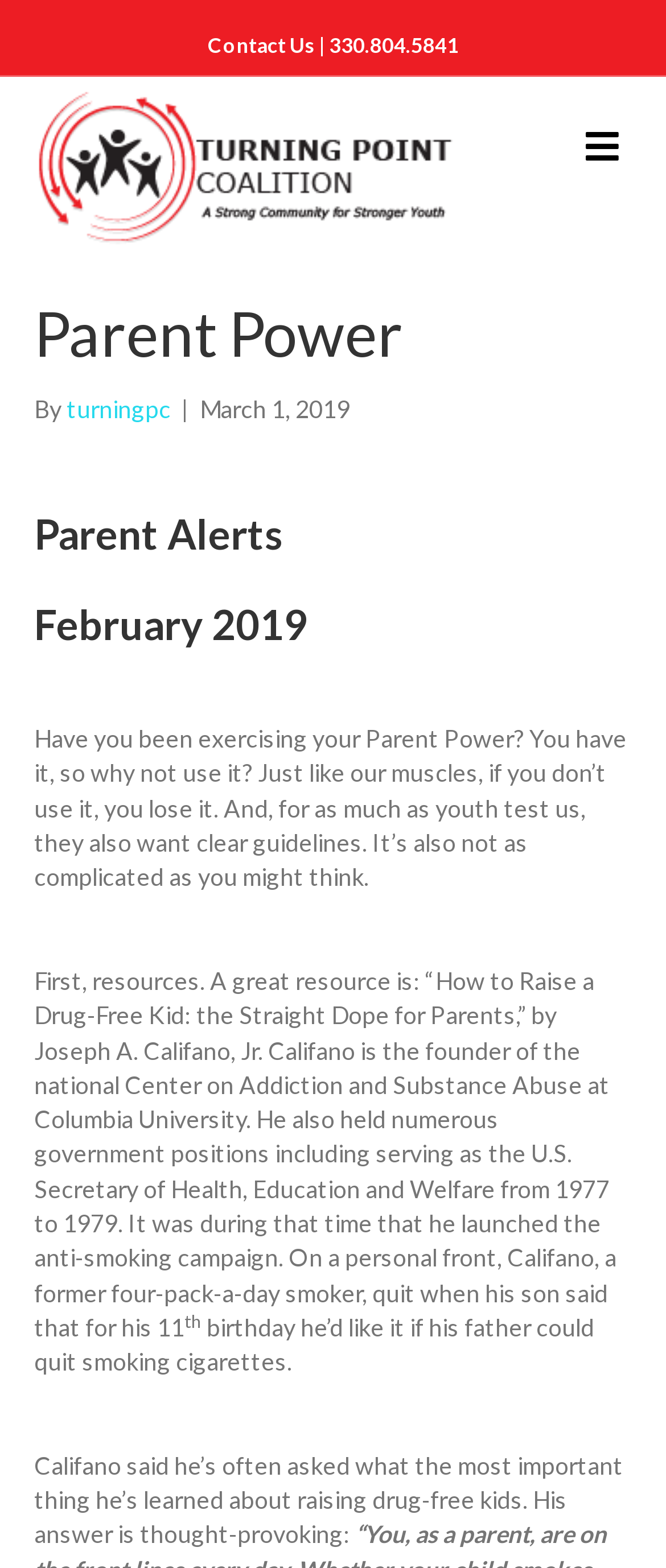Give the bounding box coordinates for the element described as: "turningpc".

[0.1, 0.252, 0.256, 0.27]